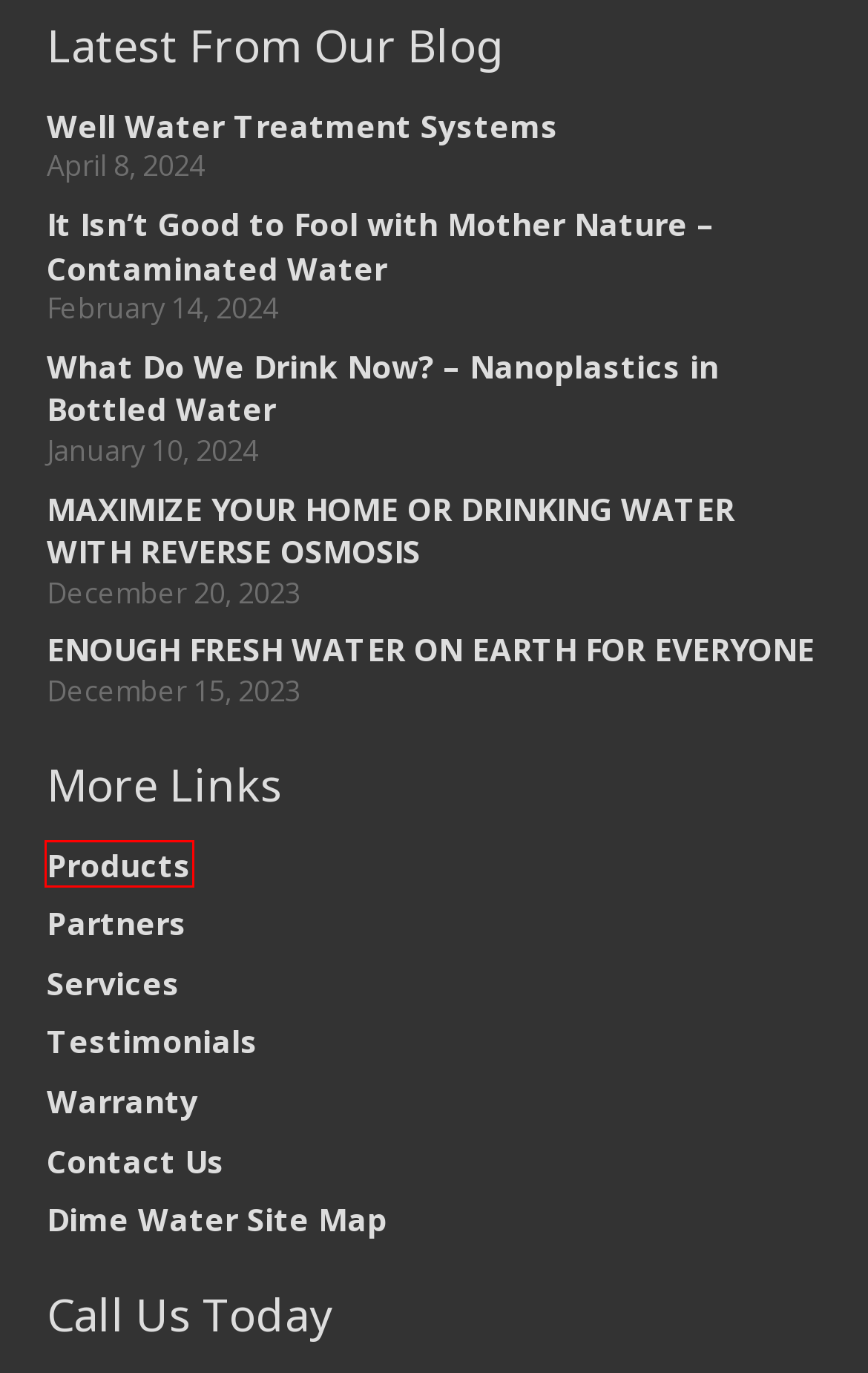Examine the screenshot of a webpage with a red bounding box around an element. Then, select the webpage description that best represents the new page after clicking the highlighted element. Here are the descriptions:
A. ENOUGH FRESH WATER ON EARTH FOR EVERYONE - Dime Water
B. Dime Water Site Map - Water Filtration and Soft Water site map
C. WHOLE HOUSE REVERSE OSMOSIS SYSTEM
D. Meet Our Happy Customers | Dime Water, Inc
E. Commercial and Residential reverse osmosis systems
F. It Isn't Good to Fool with Mother Nature - Contaminated Water - Dime Water
G. Residential & Commercial Water Treatment Products
H. Well Water Treatment Systems - Dime Water

G